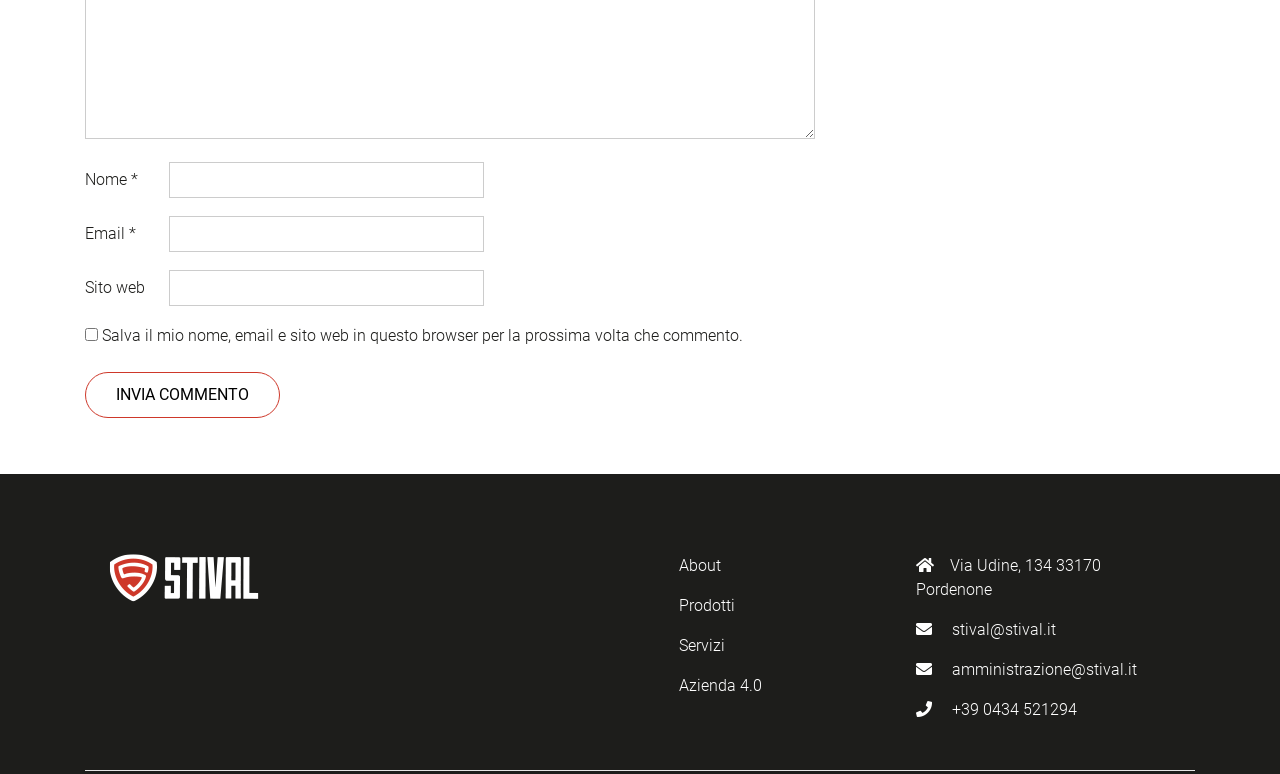Predict the bounding box coordinates for the UI element described as: "parent_node: Sito web name="url"". The coordinates should be four float numbers between 0 and 1, presented as [left, top, right, bottom].

[0.132, 0.348, 0.378, 0.395]